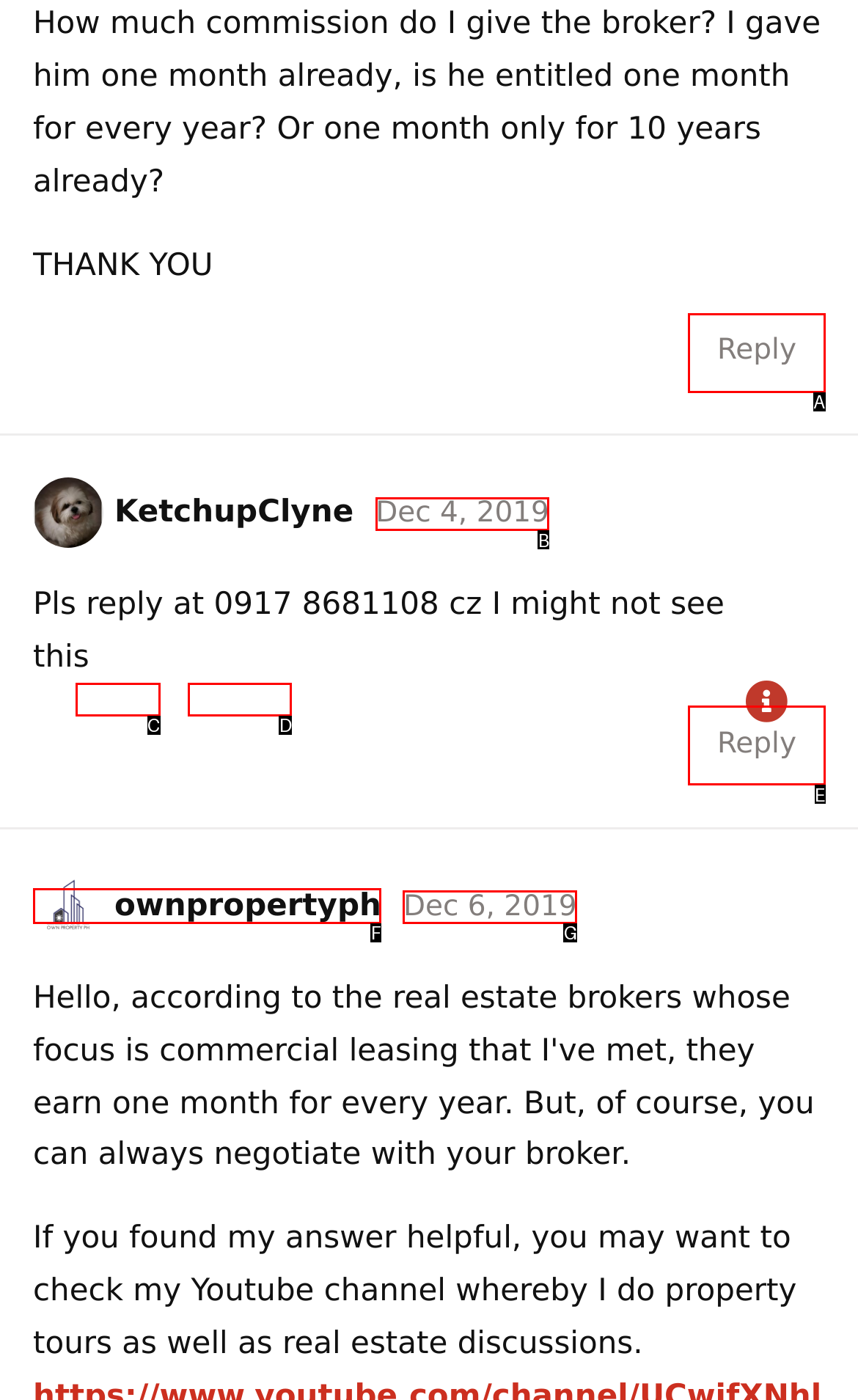Determine which option fits the element description: Dec 4, 2019
Answer with the option’s letter directly.

B